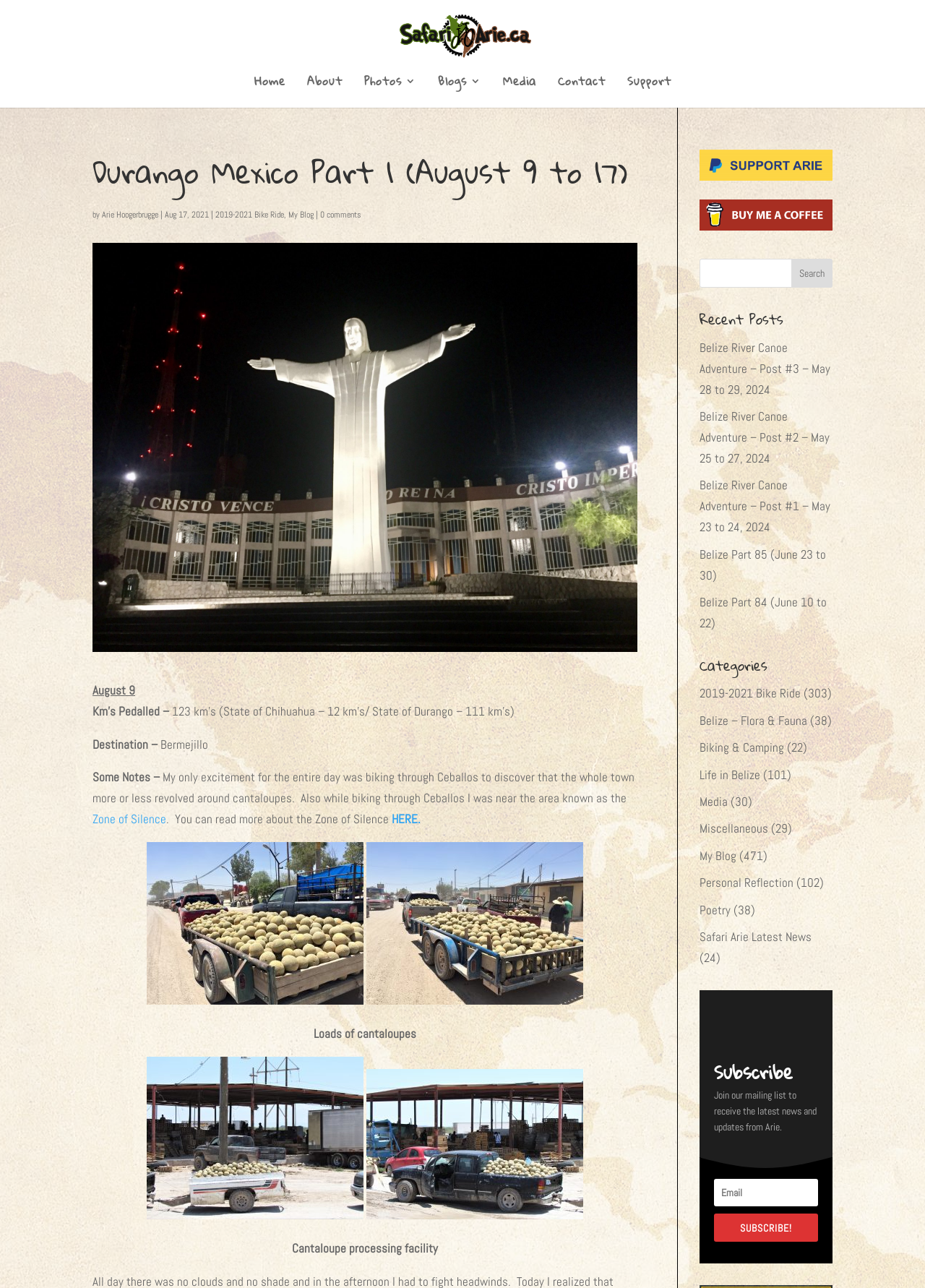Determine the bounding box for the UI element as described: "Safari Arie Latest News". The coordinates should be represented as four float numbers between 0 and 1, formatted as [left, top, right, bottom].

[0.756, 0.721, 0.878, 0.733]